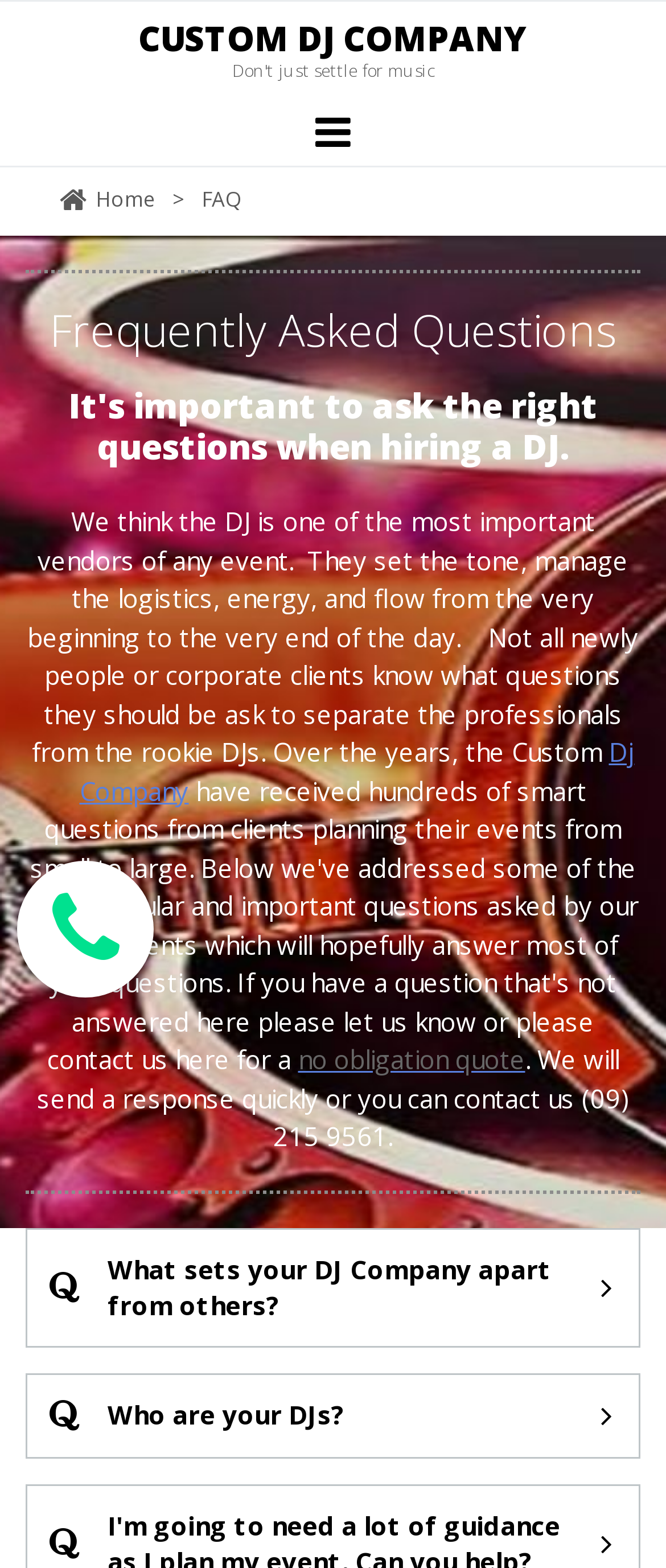Can you identify and provide the main heading of the webpage?

Frequently Asked Questions